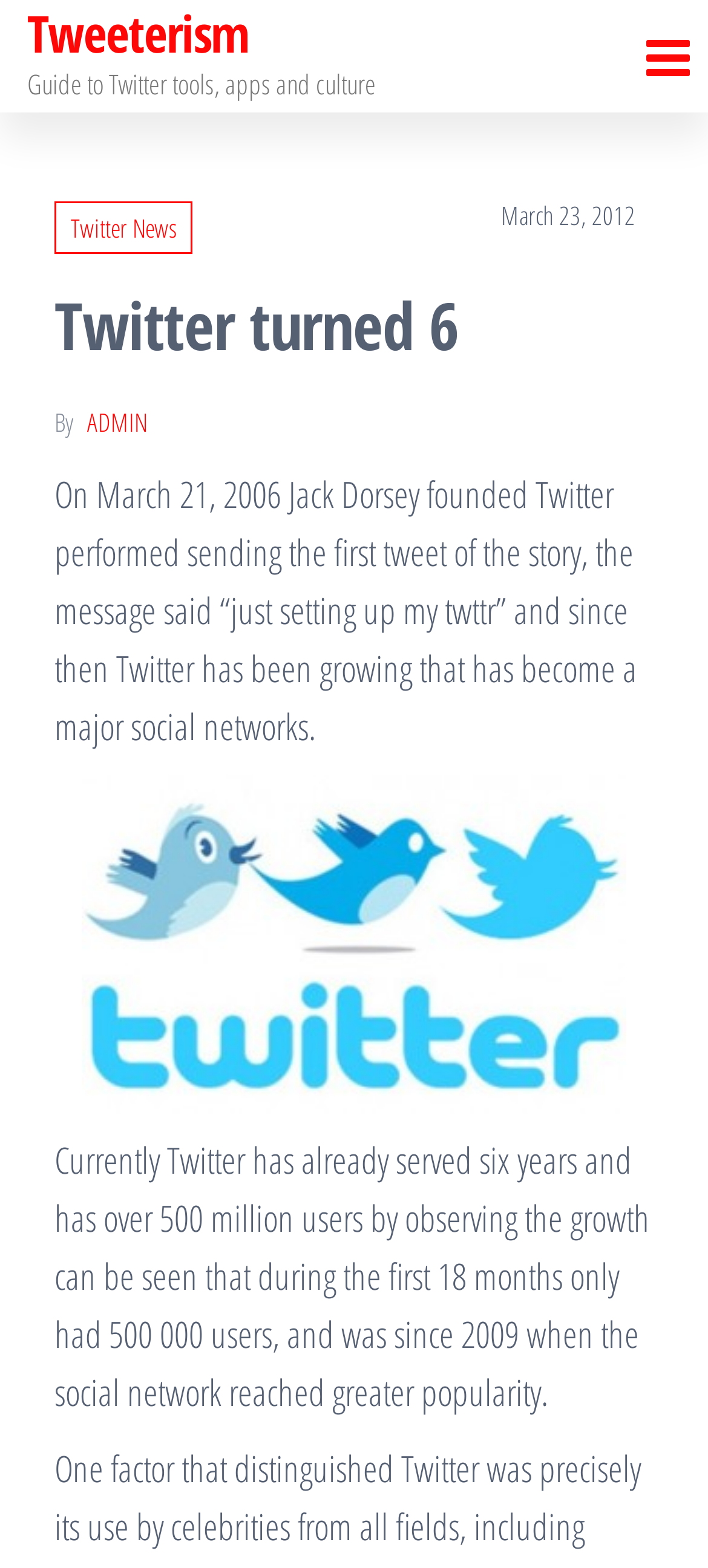Write an extensive caption that covers every aspect of the webpage.

The webpage is about Twitter's 6th anniversary, with a focus on its history and growth. At the top, there is a brief guide to Twitter tools, apps, and culture. Below this, there is a section with a link to "Twitter News" on the left, and a date "March 23, 2012" on the right. 

The main content starts with a heading "Twitter turned 6" followed by the author's name "ADMIN" and a brief description of Twitter's founding by Jack Dorsey in 2006. The text explains how Twitter has grown to become a major social network with over 500 million users. 

On the right side of this text, there is an image related to Twitter's 6th anniversary. Below the image, there is a continuation of the text, discussing Twitter's growth over the years, including its early days with only 500,000 users and its surge in popularity since 2009.